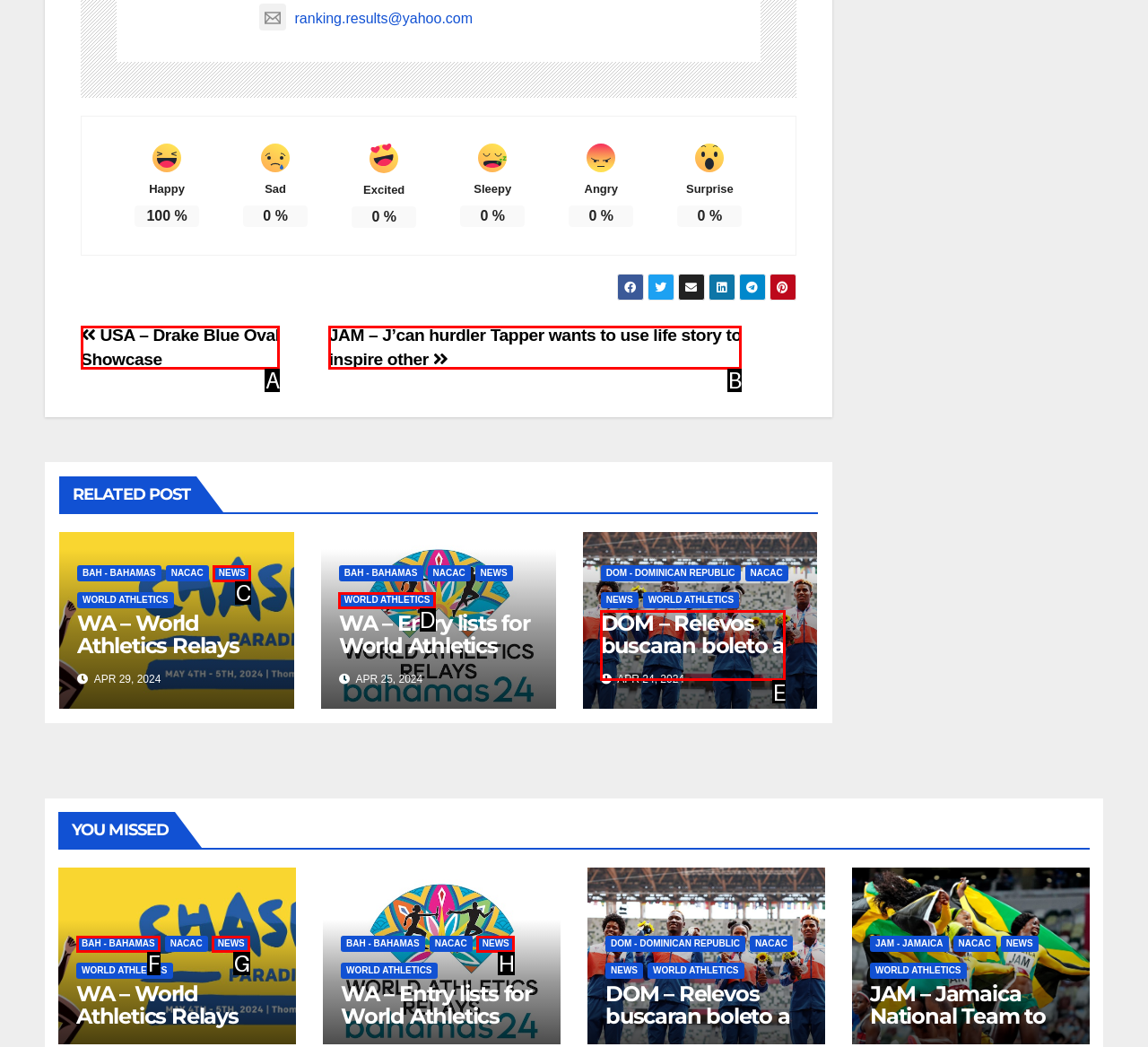Select the option I need to click to accomplish this task: Click the 'DOM – Relevos buscaran boleto a Paris 2024' link
Provide the letter of the selected choice from the given options.

E